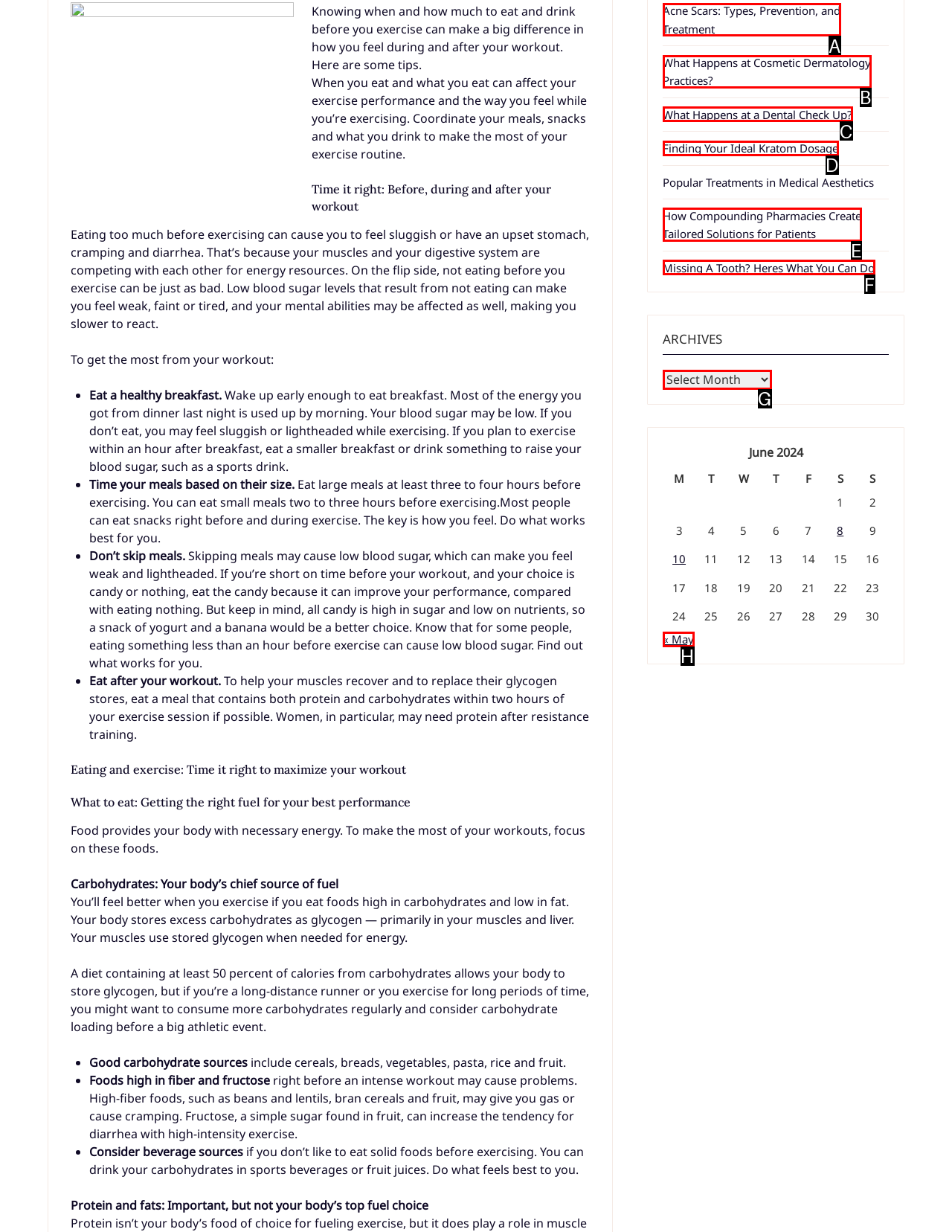Given the description: « May, identify the matching option. Answer with the corresponding letter.

H